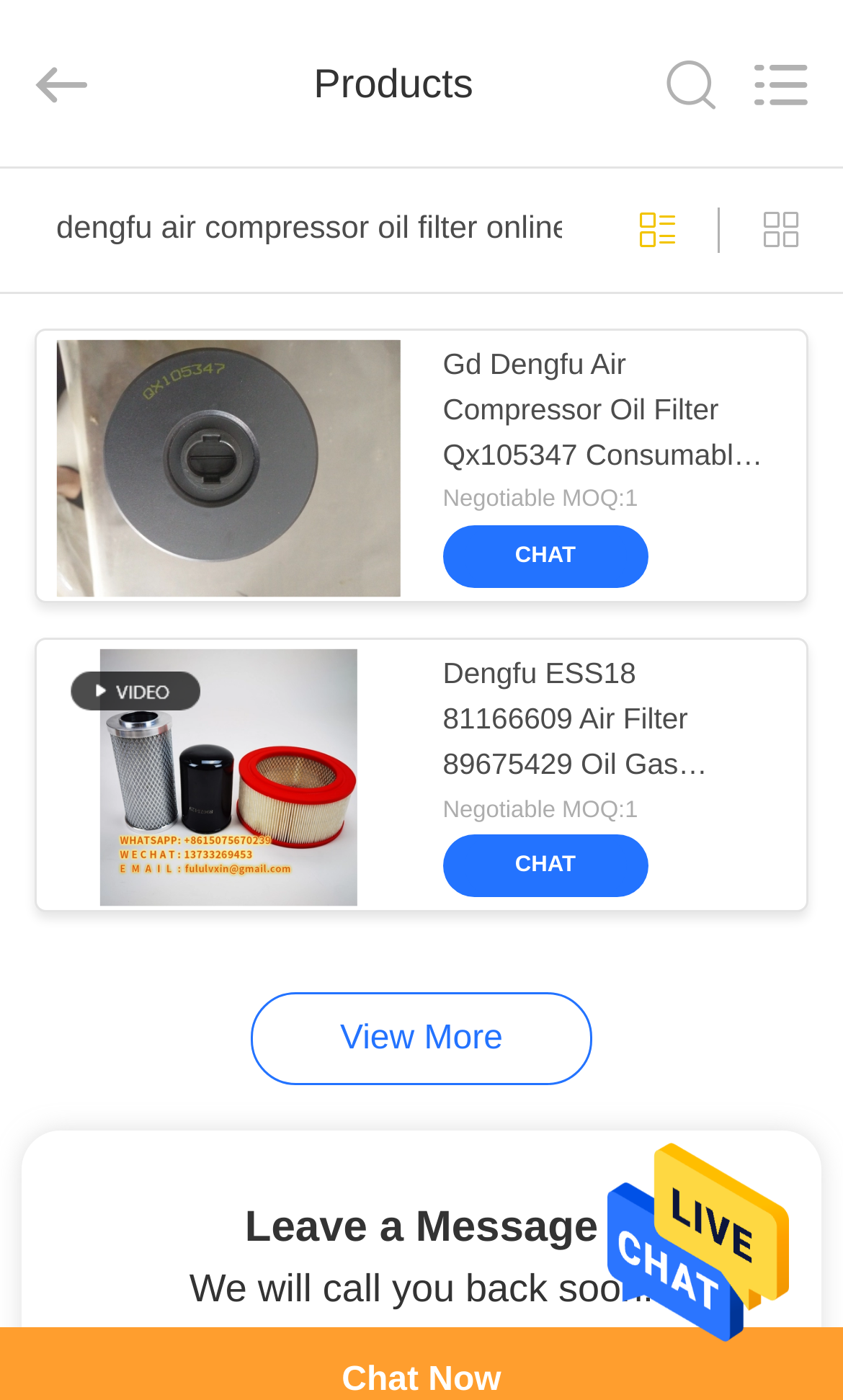Please identify the bounding box coordinates of the area that needs to be clicked to fulfill the following instruction: "View products."

[0.372, 0.043, 0.561, 0.076]